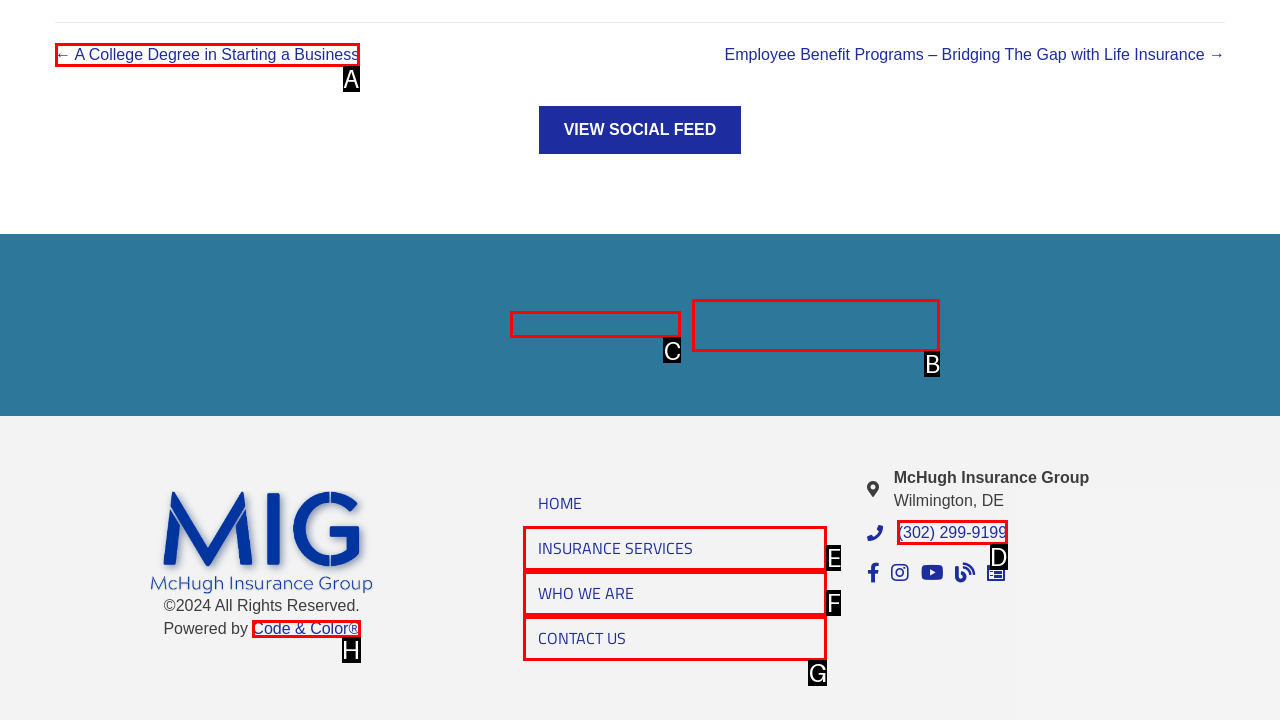To achieve the task: go to terms and conditions, which HTML element do you need to click?
Respond with the letter of the correct option from the given choices.

None